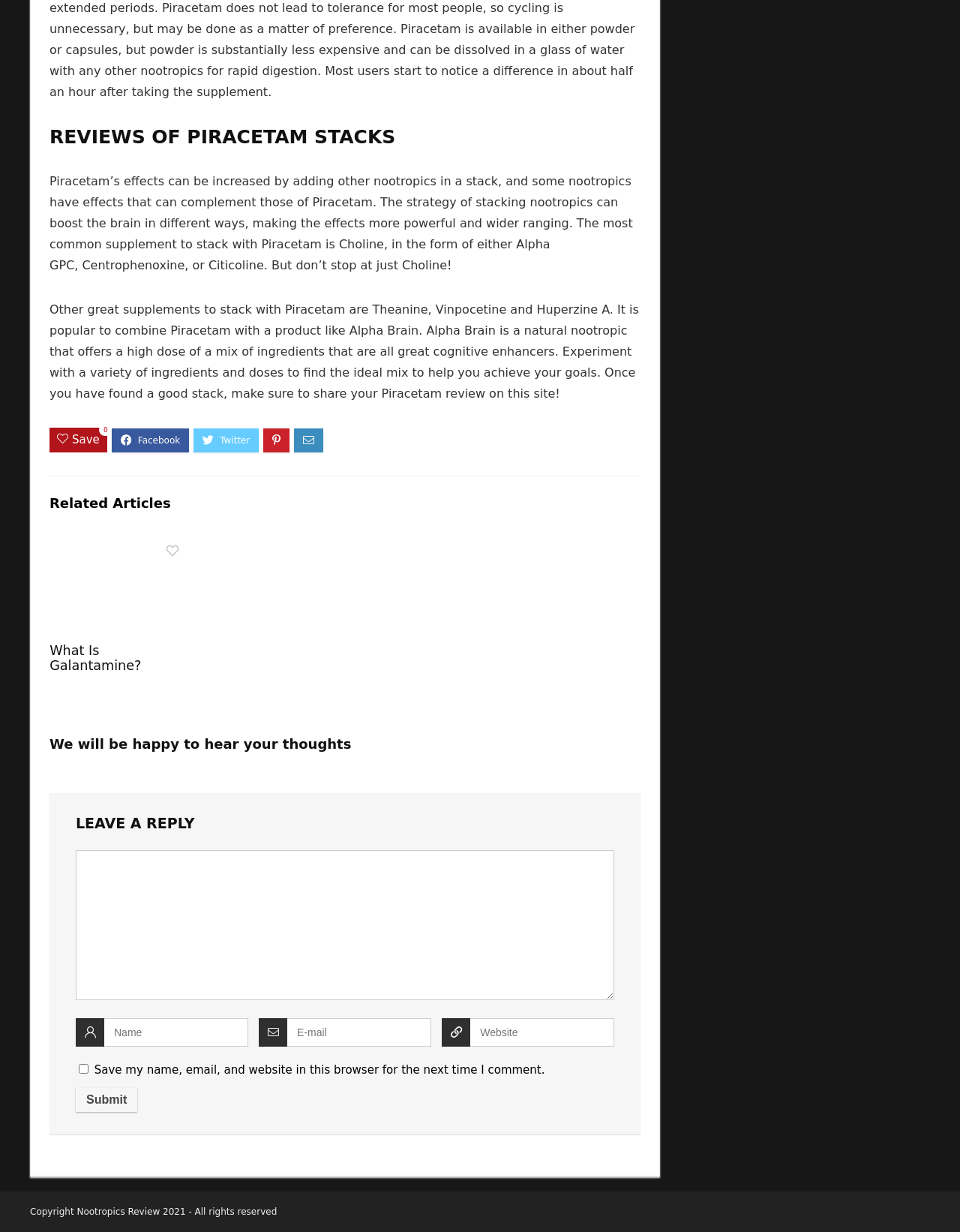With reference to the screenshot, provide a detailed response to the question below:
What is the recommended way to stack Piracetam?

According to the webpage, the recommended way to stack Piracetam is with Choline, in the form of Alpha GPC, Centrophenoxine, or Citicoline, or with other nootropics like Theanine, Vinpocetine, and Huperzine A.